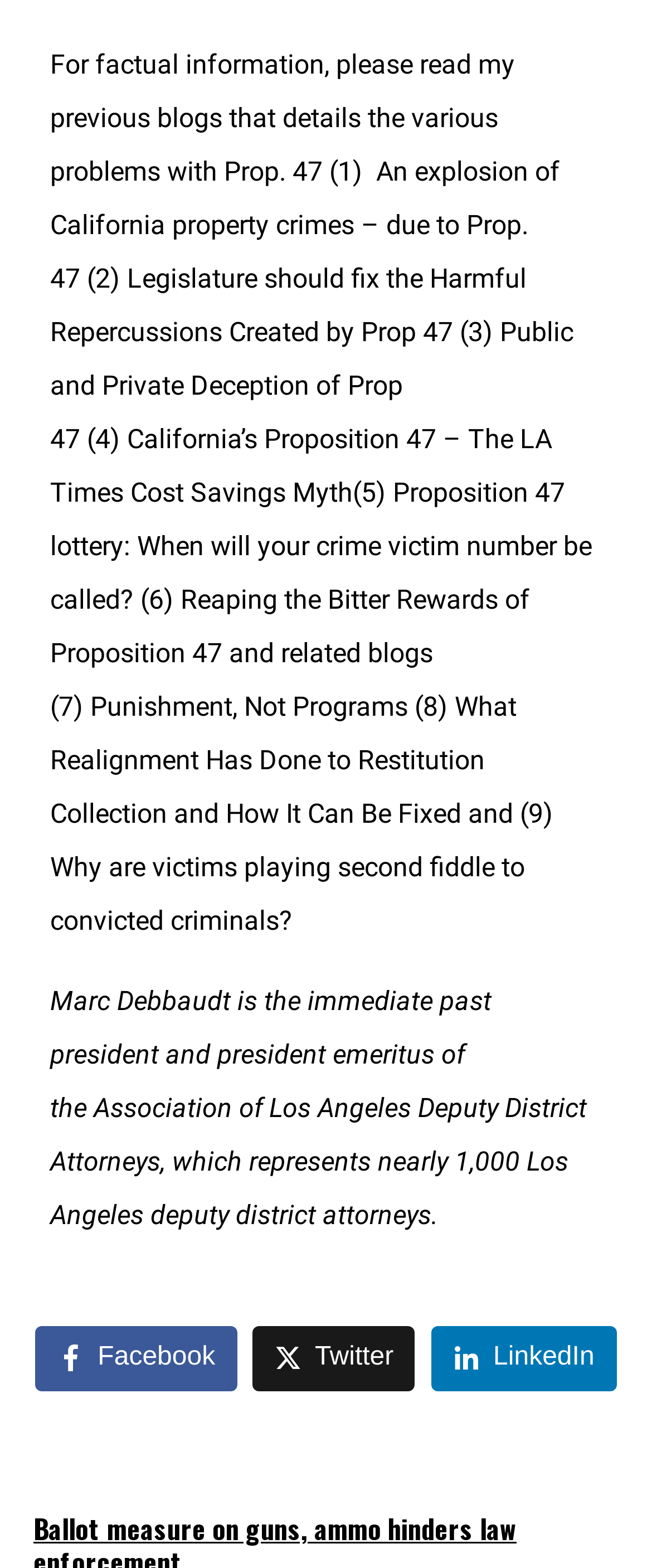Answer the following inquiry with a single word or phrase:
Are there any social media sharing links on the webpage?

Yes